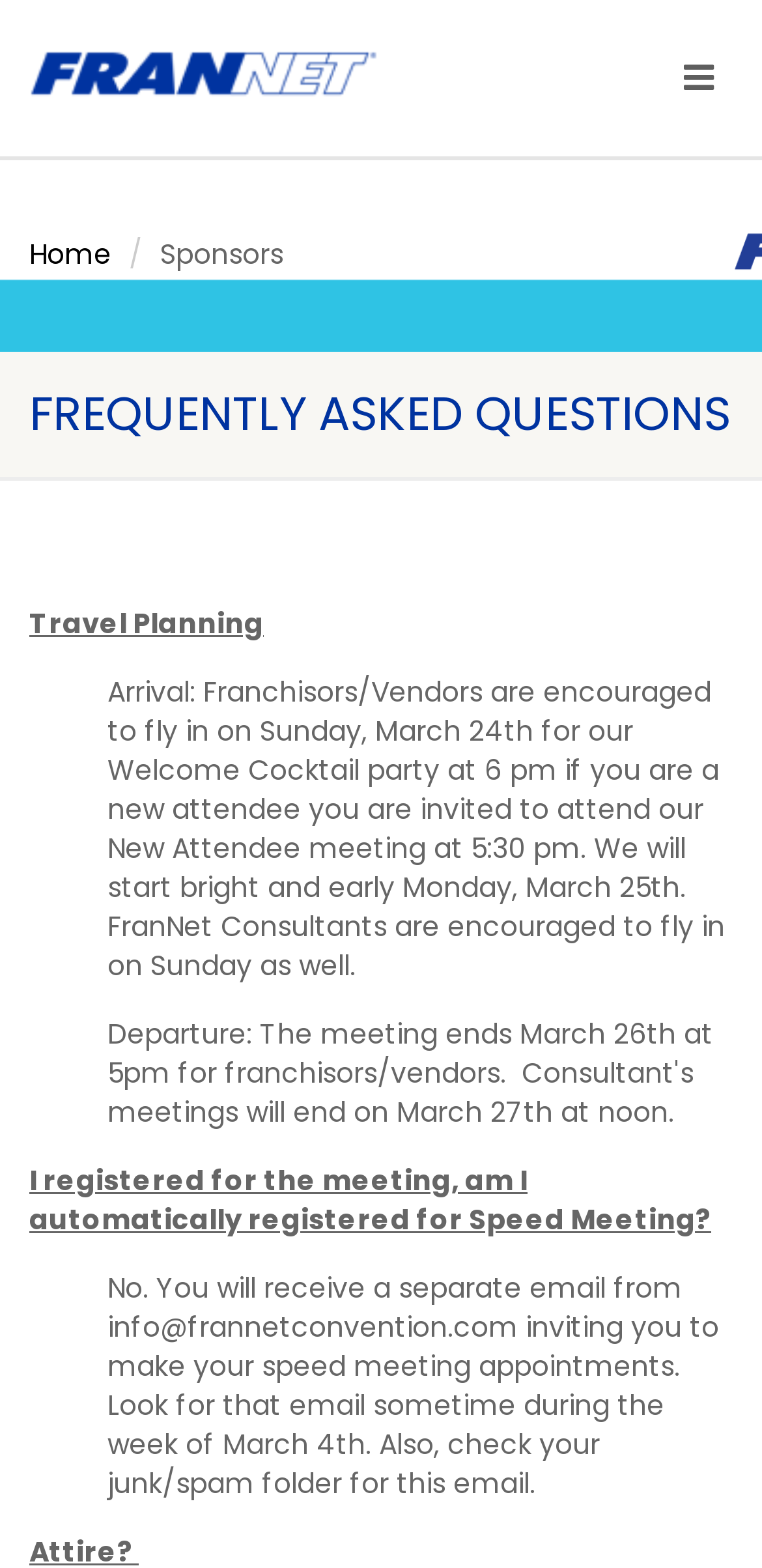Bounding box coordinates are specified in the format (top-left x, top-left y, bottom-right x, bottom-right y). All values are floating point numbers bounded between 0 and 1. Please provide the bounding box coordinate of the region this sentence describes: Subscription renewal

None